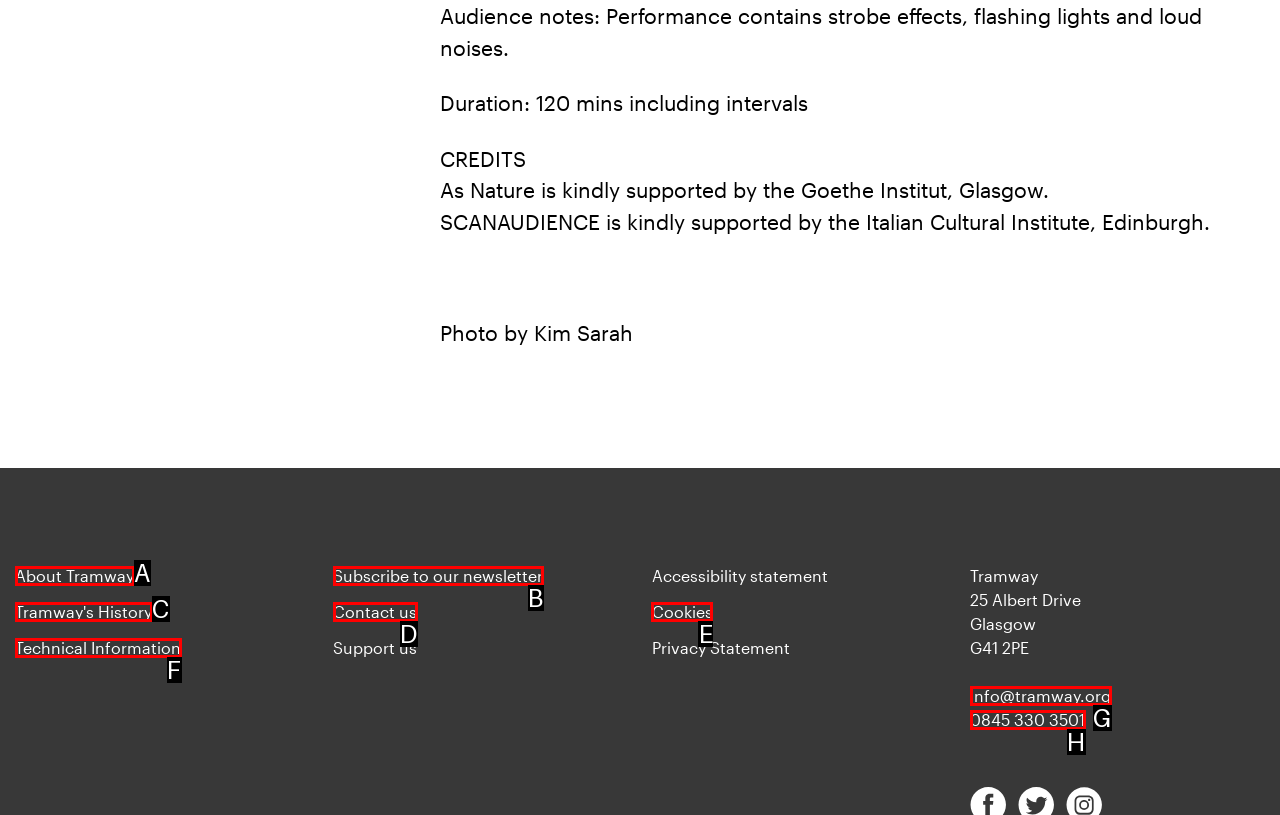Select the letter that corresponds to the UI element described as: Subscribe to our newsletter
Answer by providing the letter from the given choices.

B